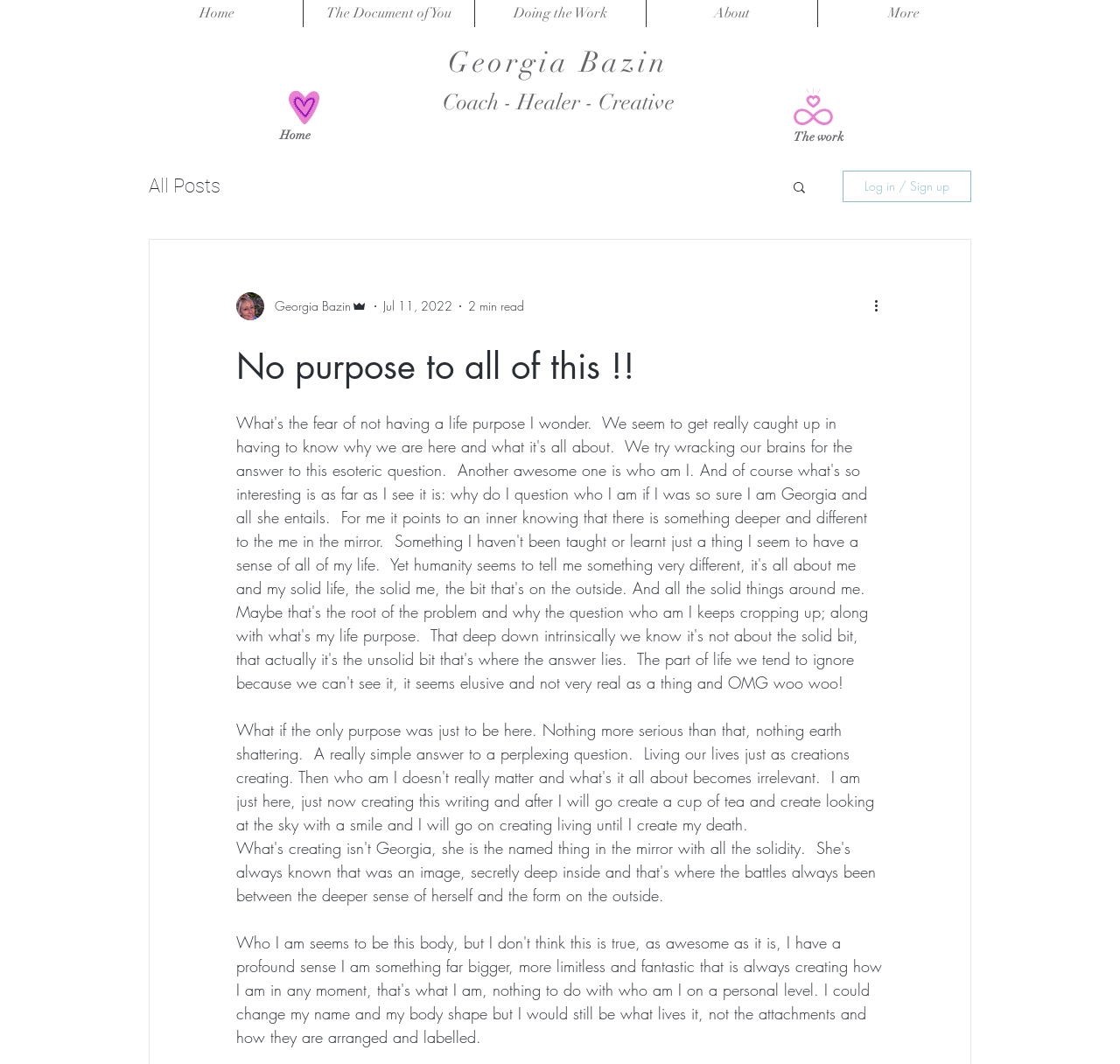Locate the bounding box coordinates of the UI element described by: "The Document of You". The bounding box coordinates should consist of four float numbers between 0 and 1, i.e., [left, top, right, bottom].

[0.271, 0.0, 0.423, 0.025]